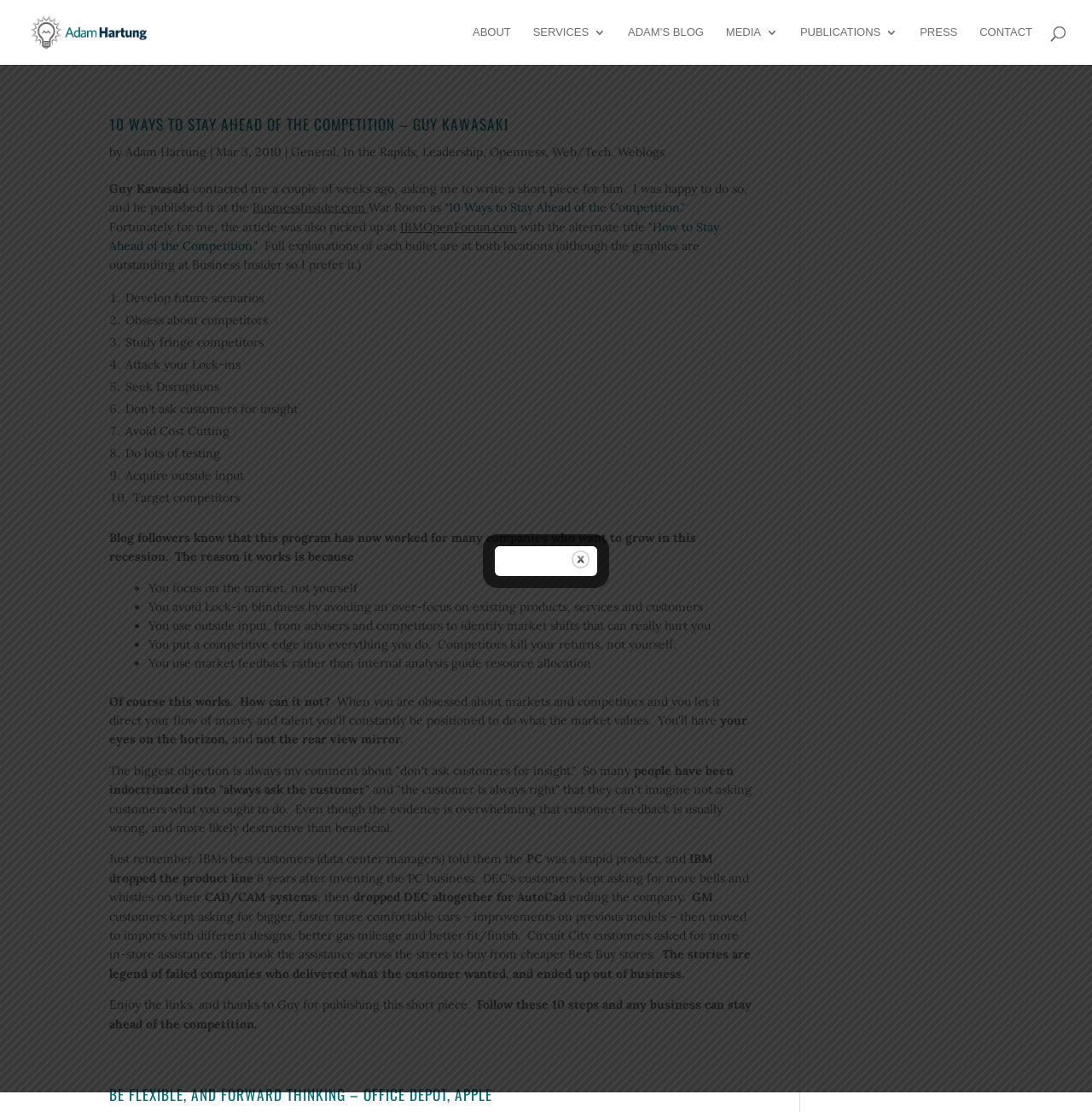Determine the coordinates of the bounding box for the clickable area needed to execute this instruction: "Vote down the comment".

None